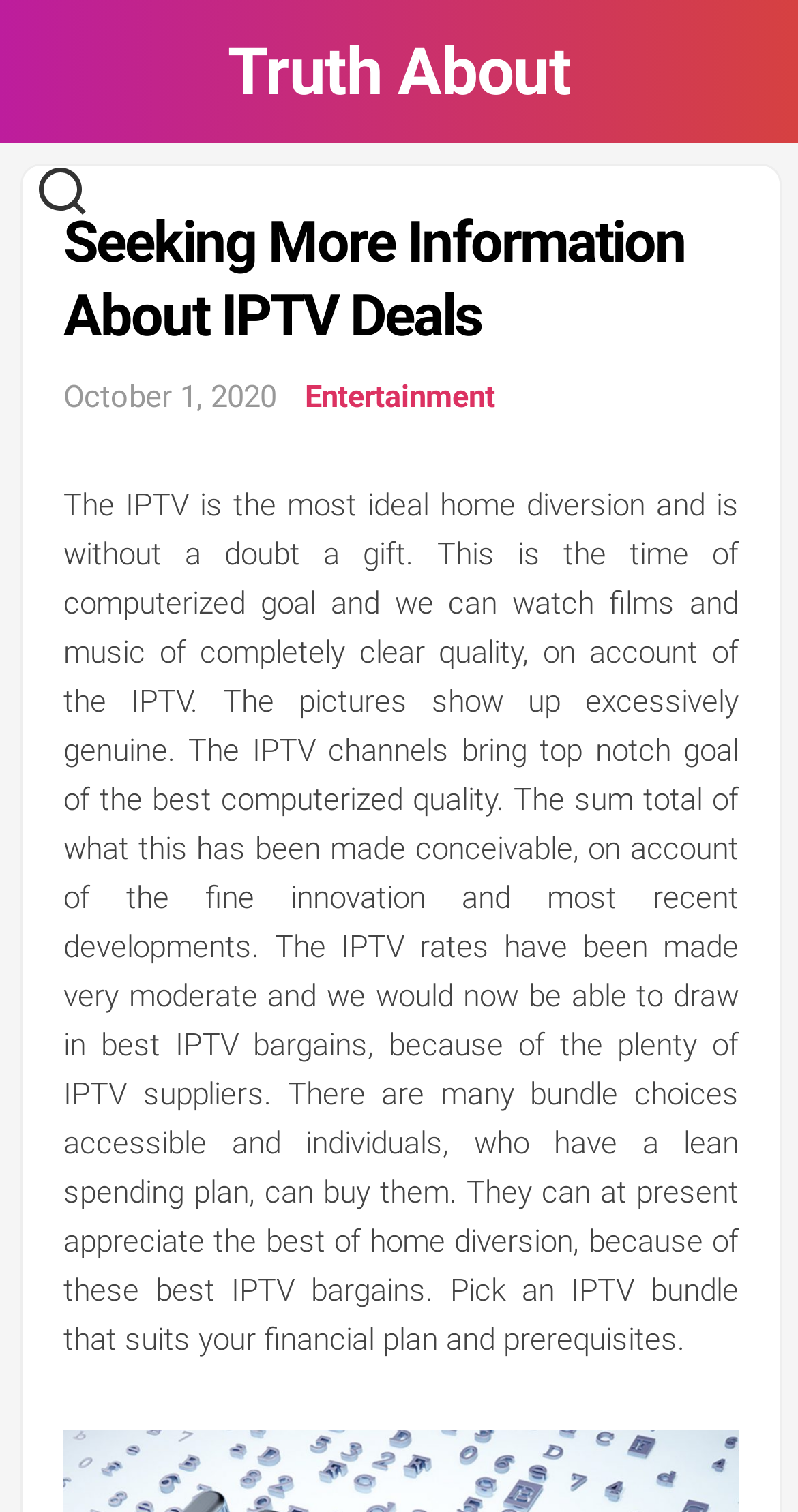Please find the main title text of this webpage.

Seeking More Information About IPTV Deals